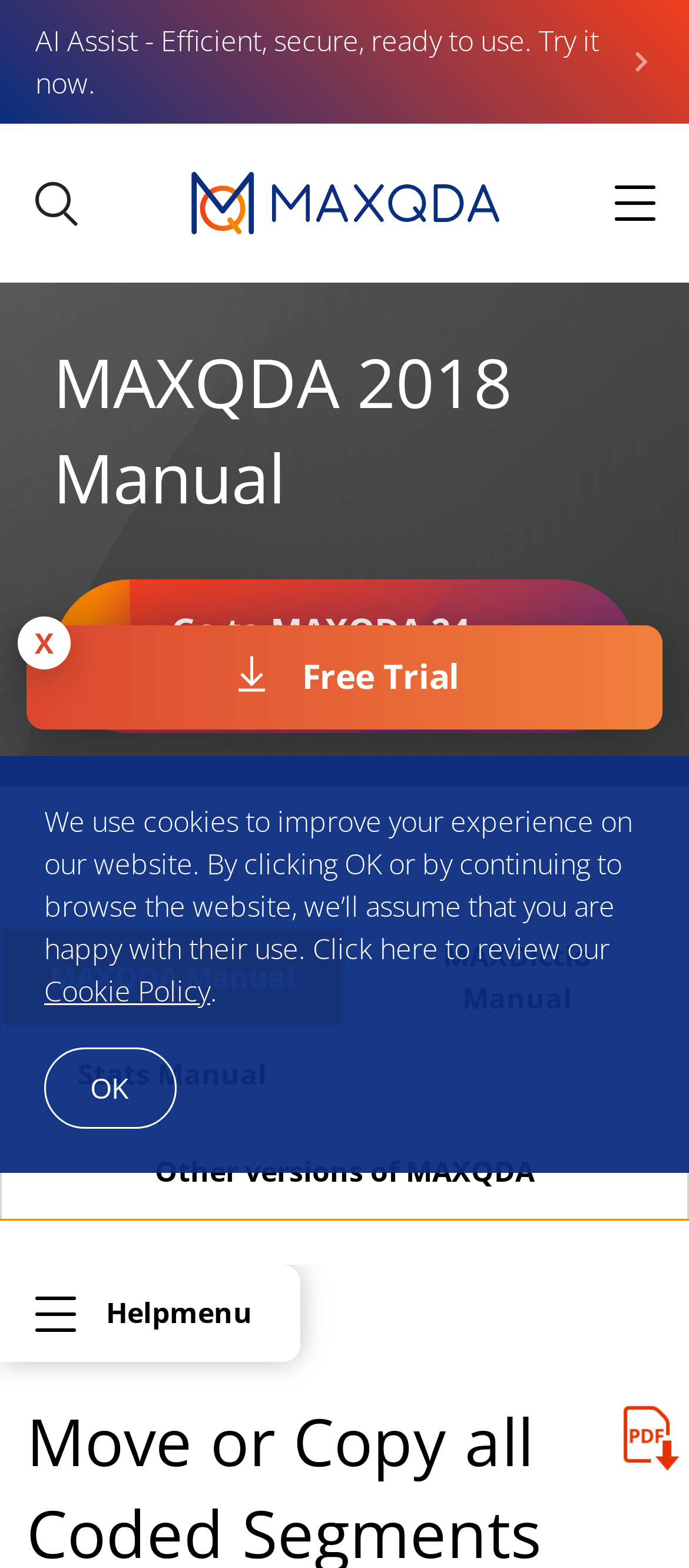Identify the bounding box coordinates of the section that should be clicked to achieve the task described: "Click on Free Trial".

[0.038, 0.399, 0.962, 0.465]